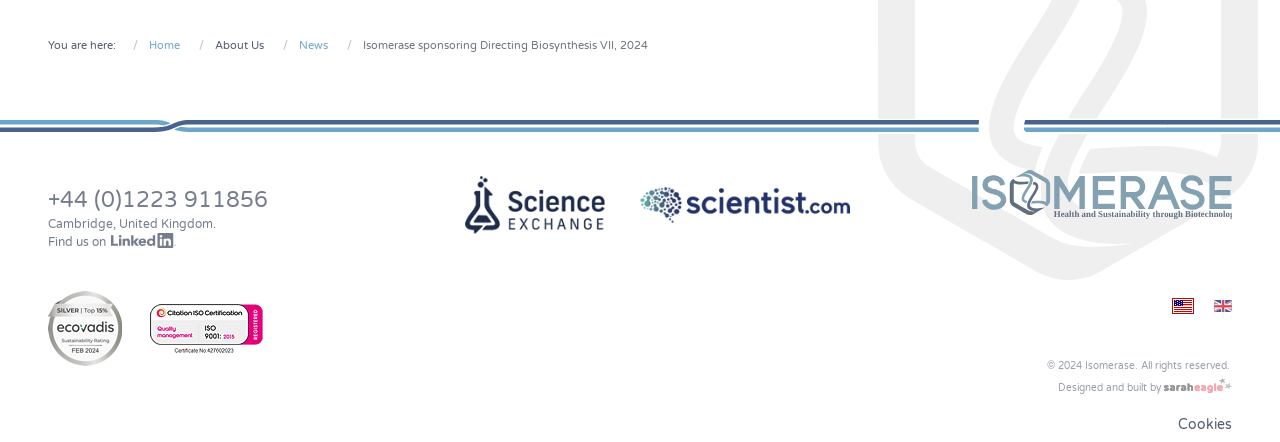What rating does the company have for sustainability?
Please give a detailed and elaborate answer to the question.

The company's sustainability rating can be found in the contentinfo section of the webpage, specifically in the link element with the text 'ecovadis silver sustainability rating'.